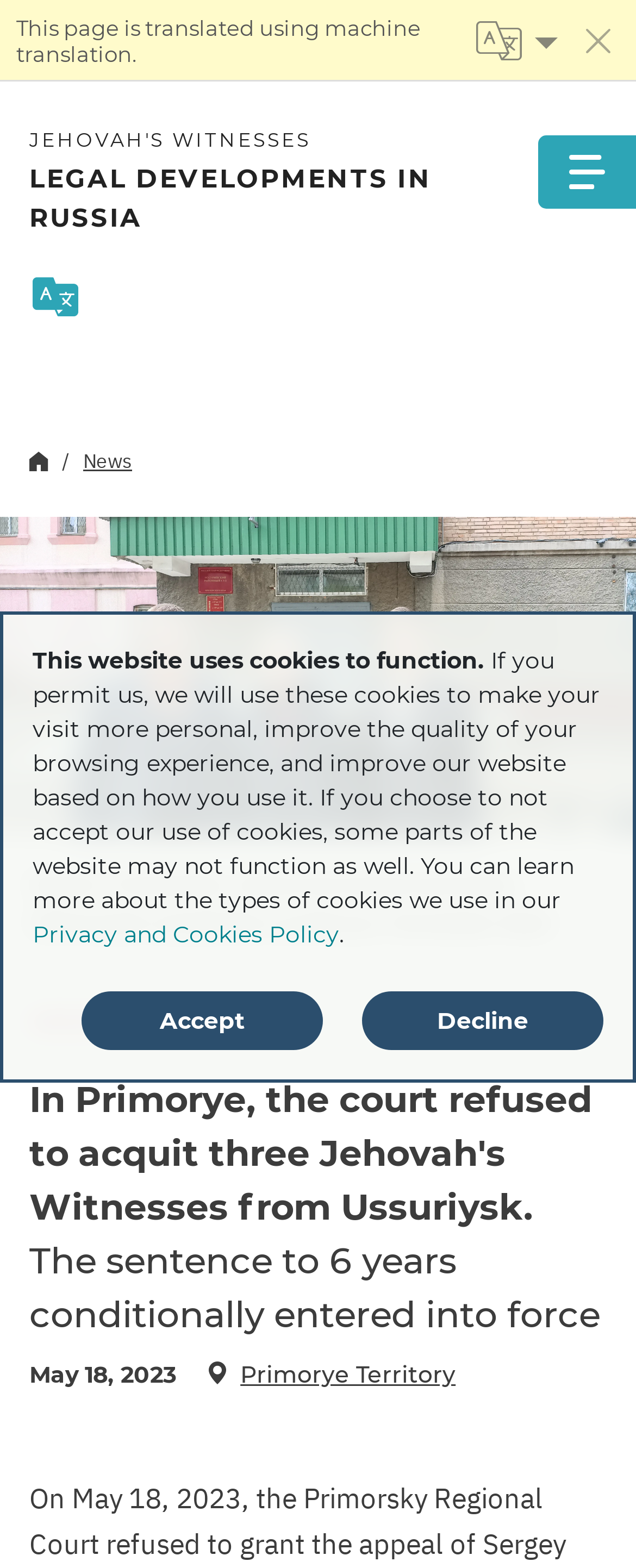Identify the bounding box coordinates for the UI element described by the following text: "Privacy and Cookies Policy". Provide the coordinates as four float numbers between 0 and 1, in the format [left, top, right, bottom].

[0.051, 0.586, 0.533, 0.605]